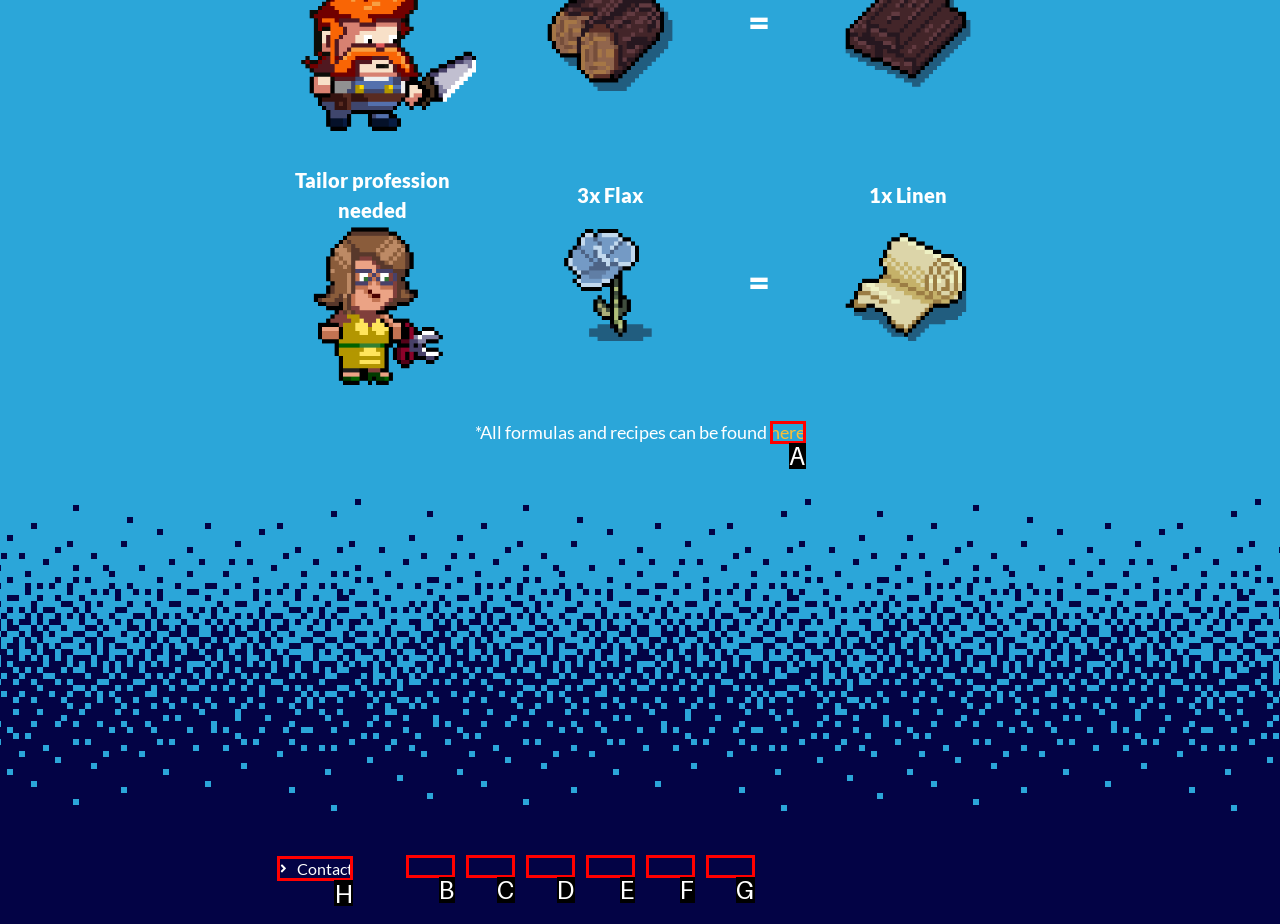Find the option that matches this description: alt="Pinterest"
Provide the corresponding letter directly.

G